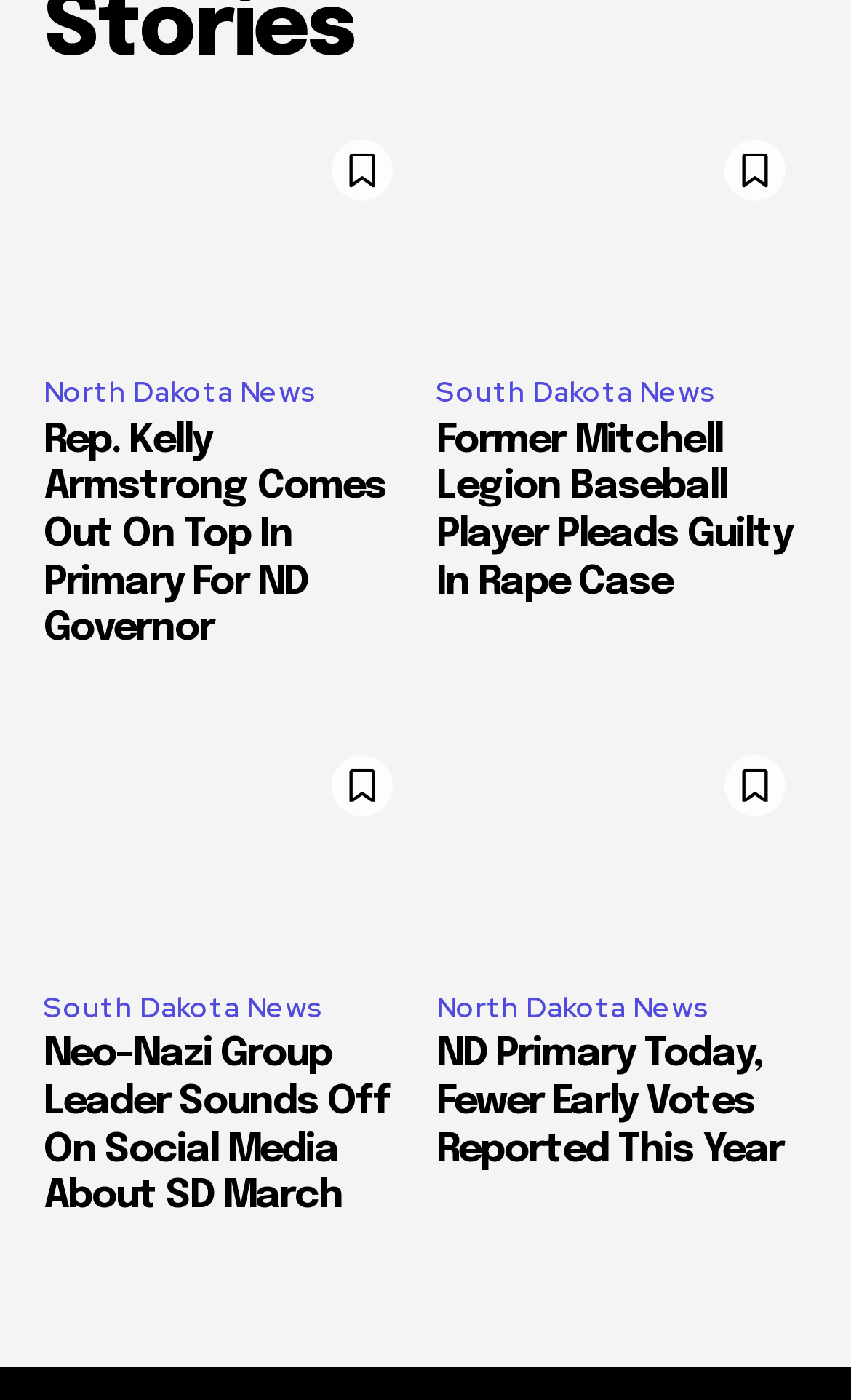Pinpoint the bounding box coordinates of the clickable element to carry out the following instruction: "Learn about Neo-Nazi Group Leader's social media activity."

[0.051, 0.74, 0.459, 0.869]